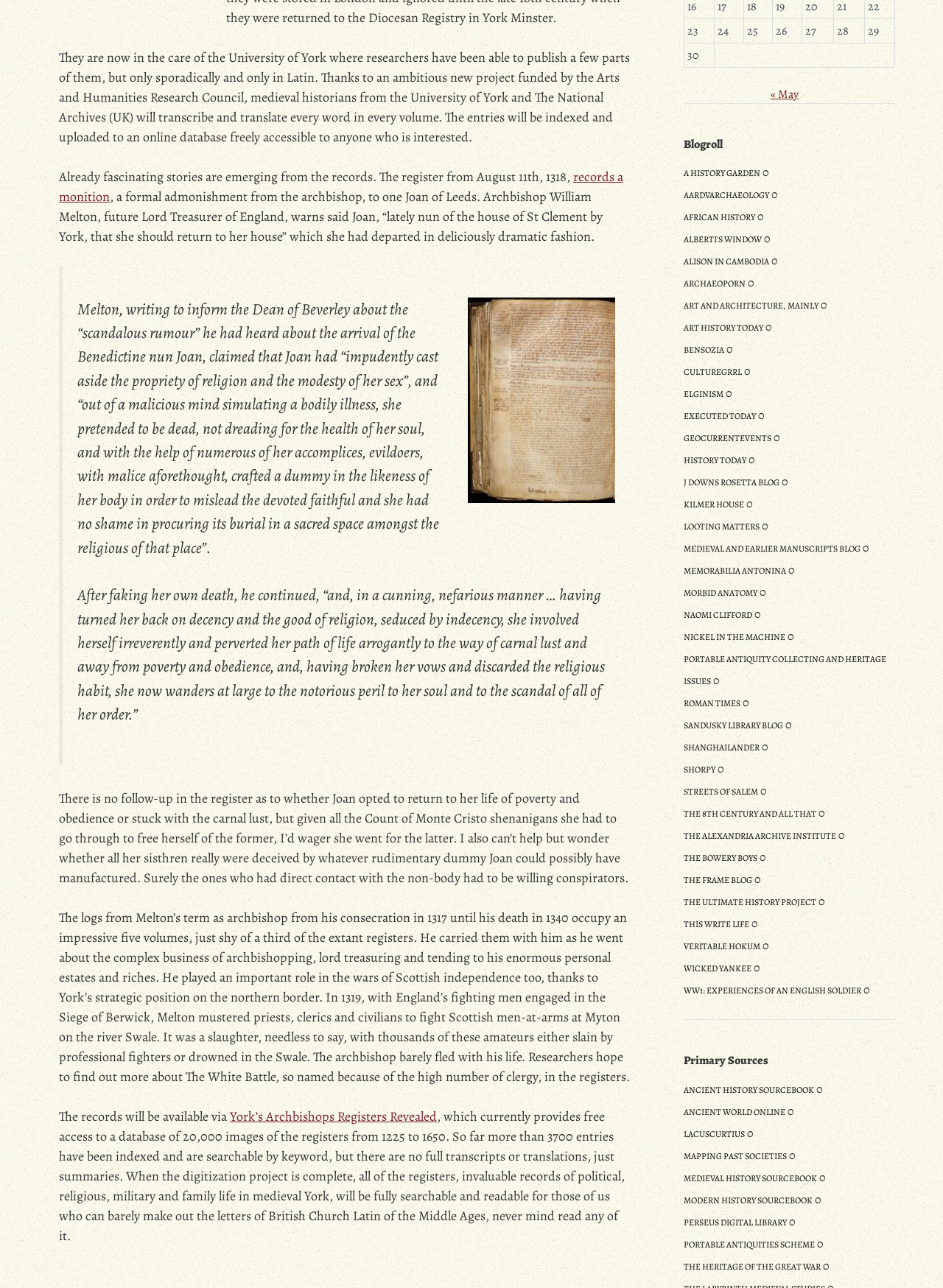Please determine the bounding box coordinates for the UI element described here. Use the format (top-left x, top-left y, bottom-right x, bottom-right y) with values bounded between 0 and 1: Art and Architecture, Mainly

[0.725, 0.233, 0.868, 0.242]